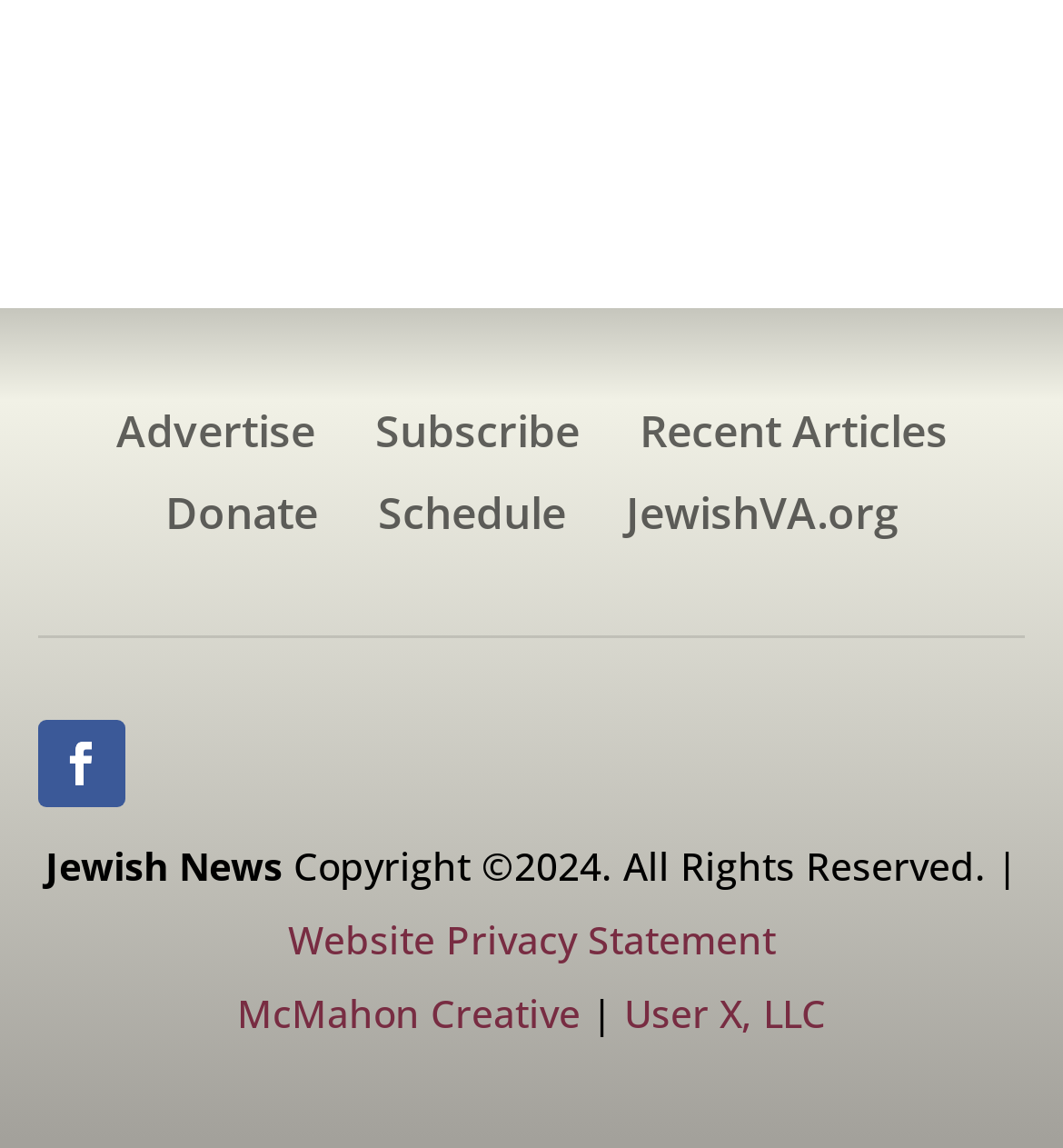Kindly determine the bounding box coordinates for the clickable area to achieve the given instruction: "Go to JewishVA.org".

[0.588, 0.429, 0.845, 0.481]